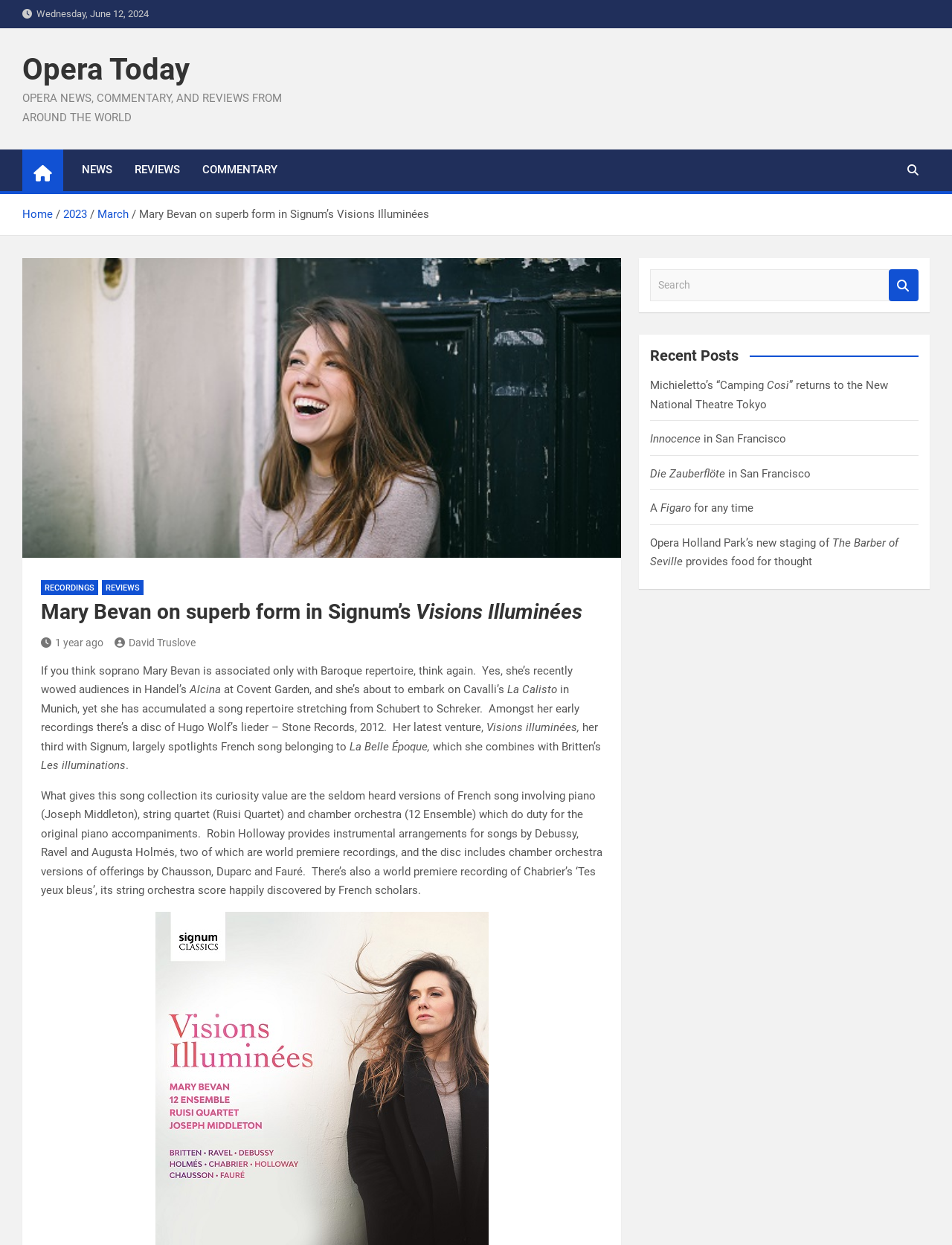Find the bounding box coordinates of the element to click in order to complete the given instruction: "Click on the 'Opera Today' link."

[0.023, 0.042, 0.199, 0.07]